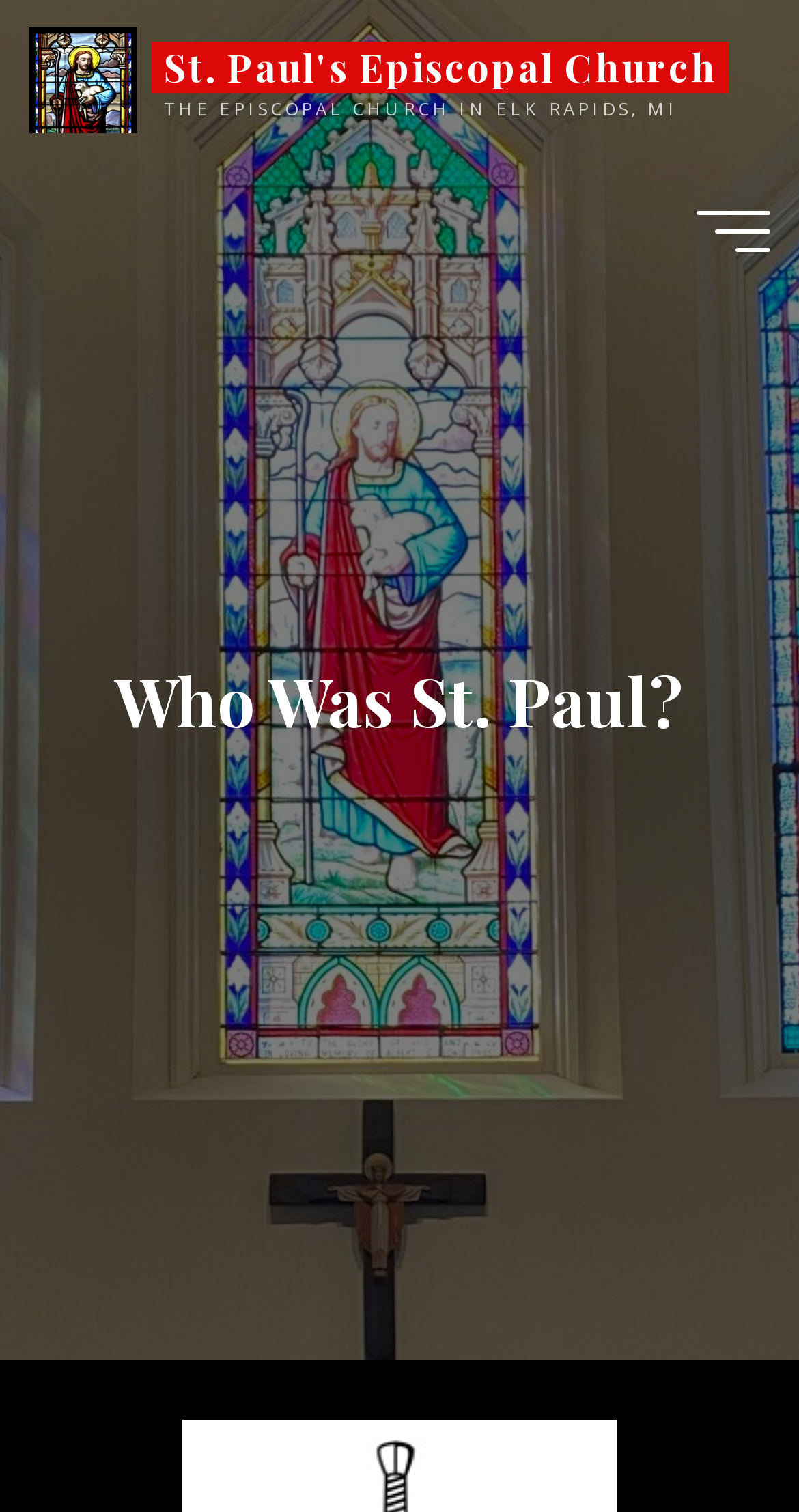What is the purpose of the 'Back to Top' button?
From the screenshot, provide a brief answer in one word or phrase.

To scroll to the top of the webpage